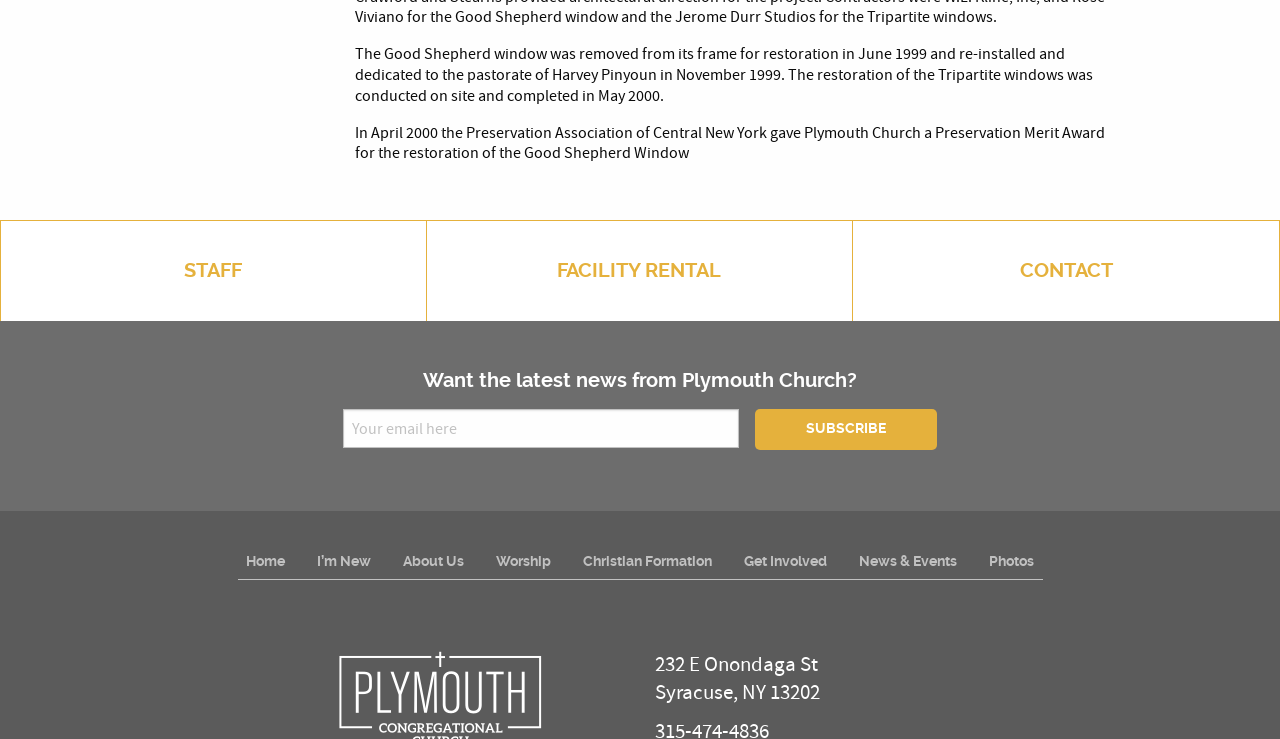What is the purpose of the textbox?
Using the image, provide a detailed and thorough answer to the question.

I inferred the purpose of the textbox by its label 'Your email here' and its proximity to the 'SUBSCRIBE' button, suggesting that it is used to enter an email address for subscription purposes.